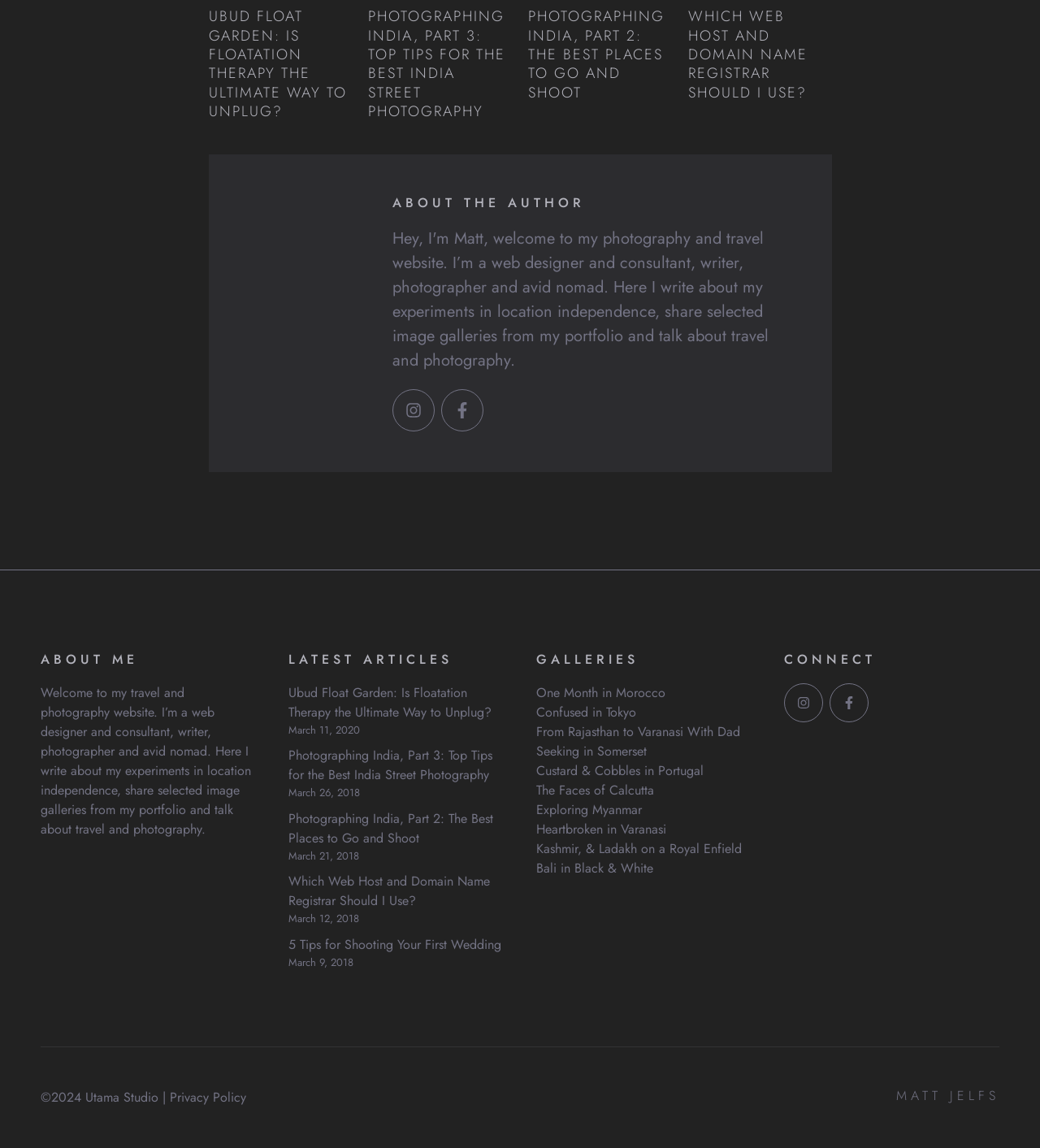Determine the bounding box coordinates for the clickable element required to fulfill the instruction: "Click on the 'HOME' link". Provide the coordinates as four float numbers between 0 and 1, i.e., [left, top, right, bottom].

None